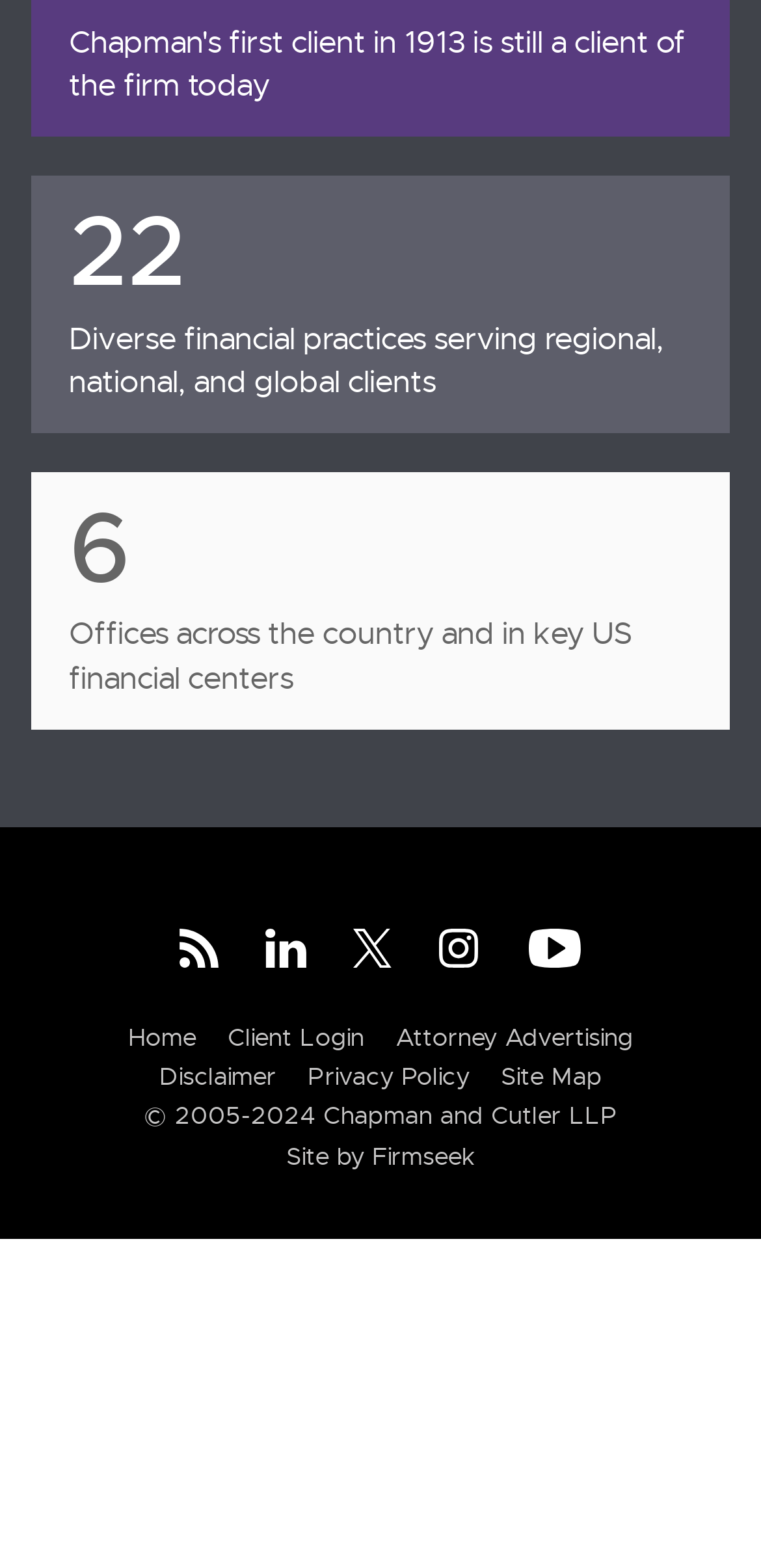How many social media icons are there?
Please look at the screenshot and answer in one word or a short phrase.

5